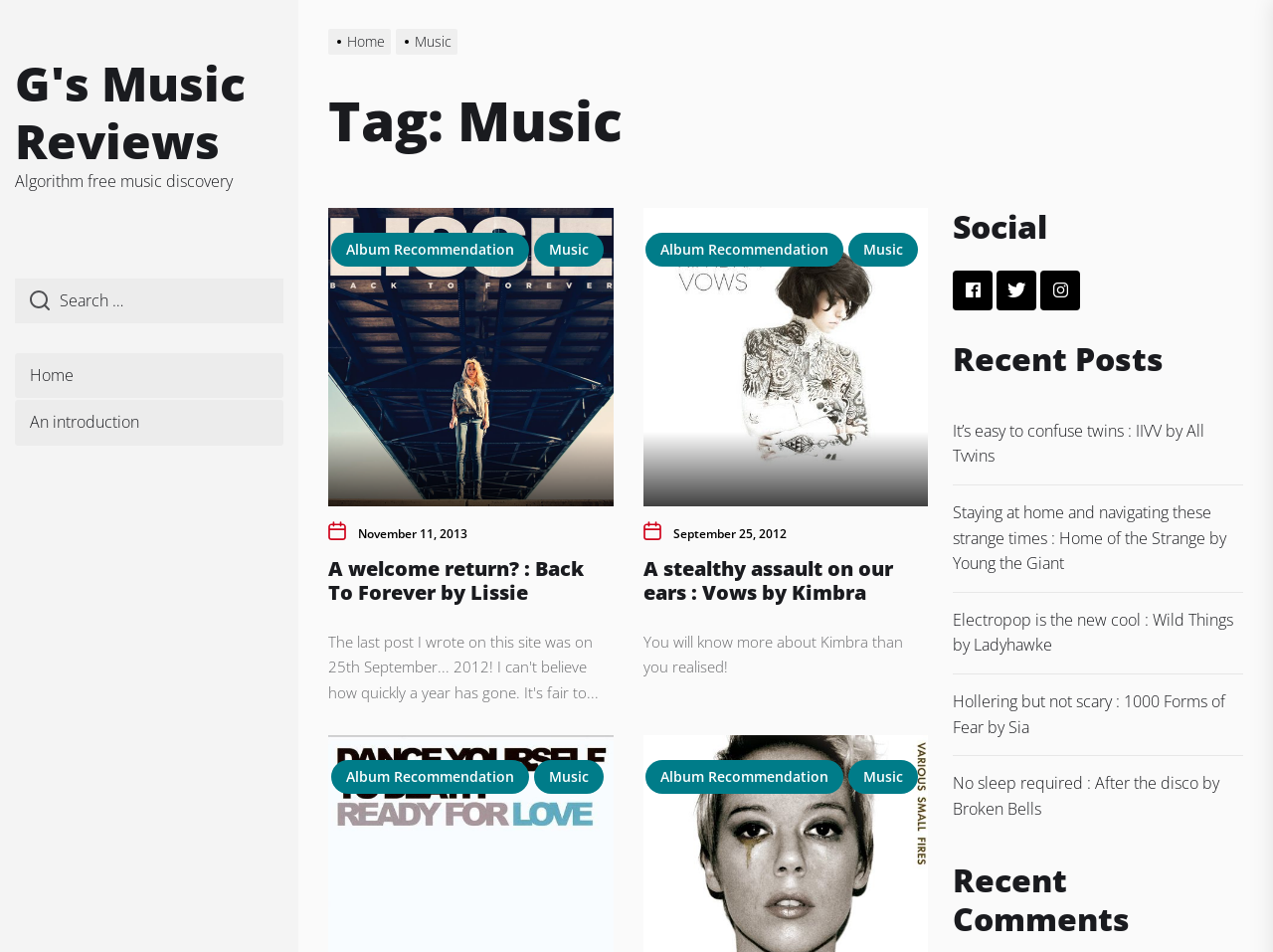What social media platforms are linked on the webpage?
Use the information from the screenshot to give a comprehensive response to the question.

The webpage has a section titled 'Social' which contains three links to social media platforms, represented by icons, suggesting that the website is connected to three social media platforms.